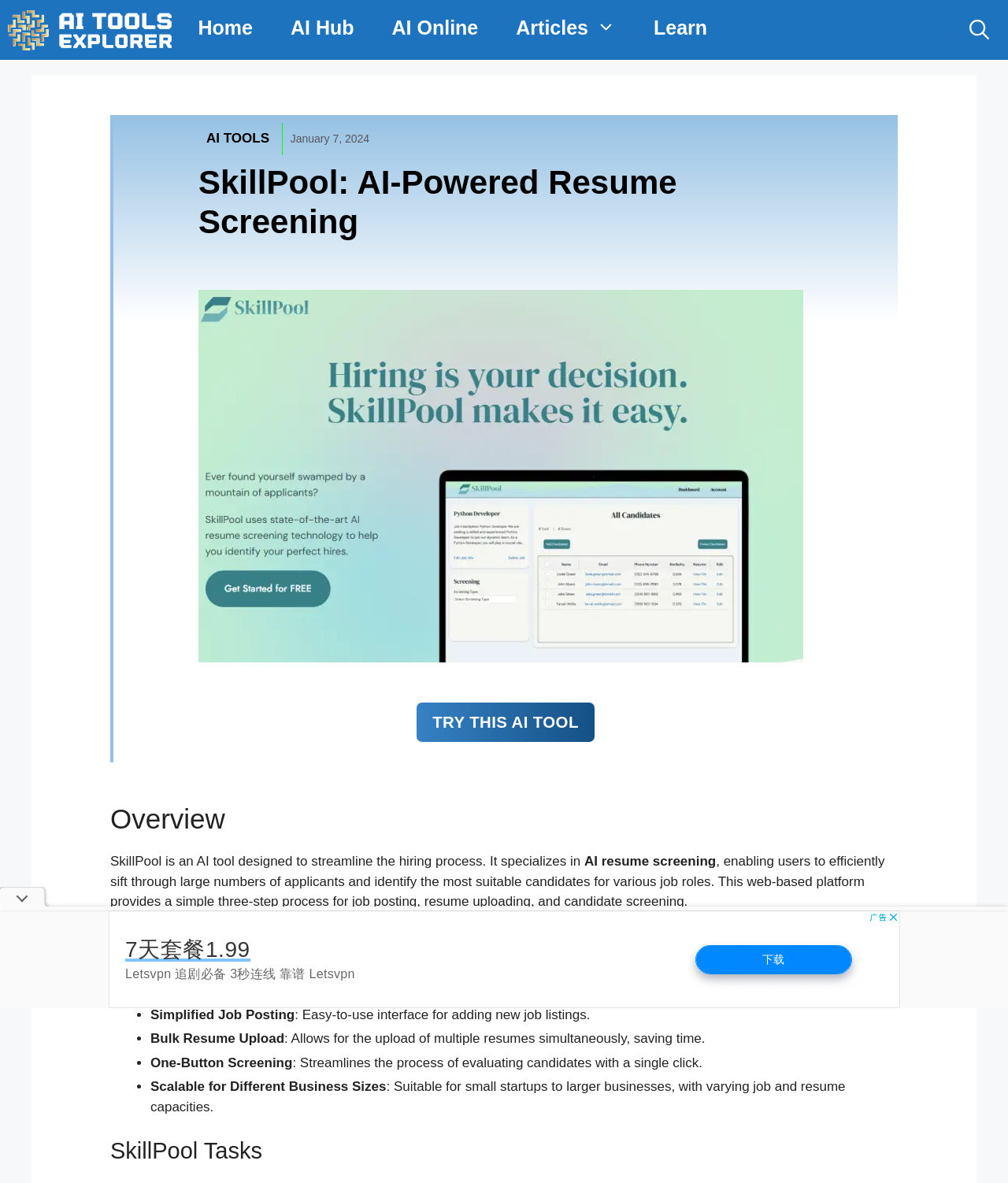Provide the bounding box for the UI element matching this description: "Learn".

[0.63, 0.0, 0.72, 0.047]